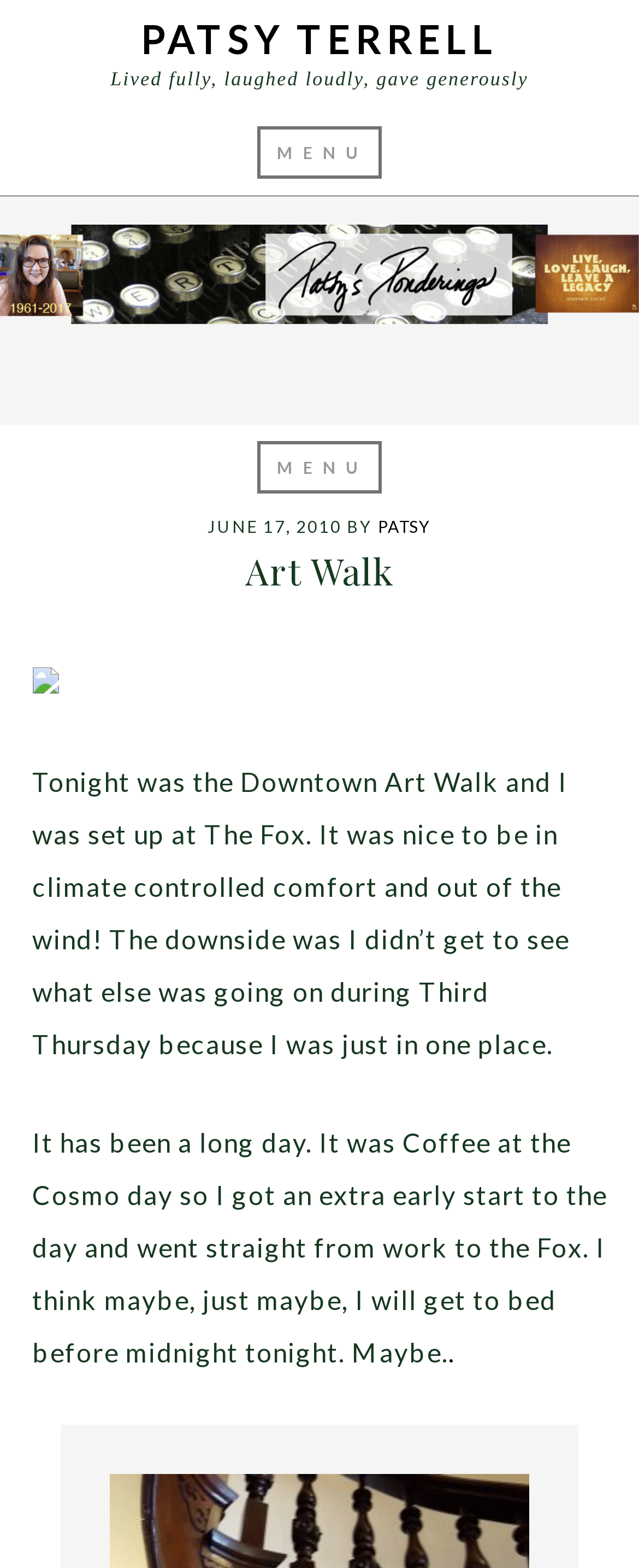Utilize the information from the image to answer the question in detail:
Where is the author set up?

The location is mentioned in the text 'Tonight was the Downtown Art Walk and I was set up at The Fox.' which describes the author's experience.